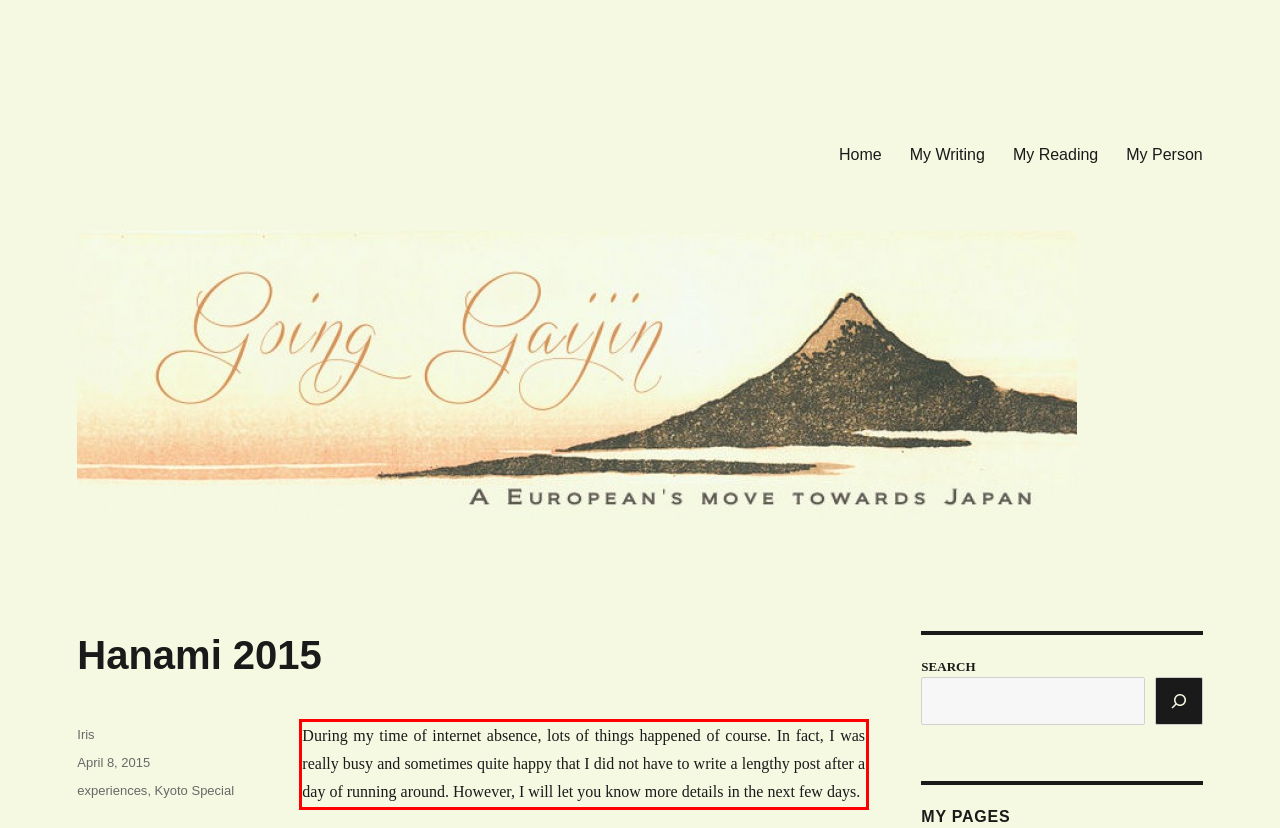With the given screenshot of a webpage, locate the red rectangle bounding box and extract the text content using OCR.

During my time of internet absence, lots of things happened of course. In fact, I was really busy and sometimes quite happy that I did not have to write a lengthy post after a day of running around. However, I will let you know more details in the next few days.